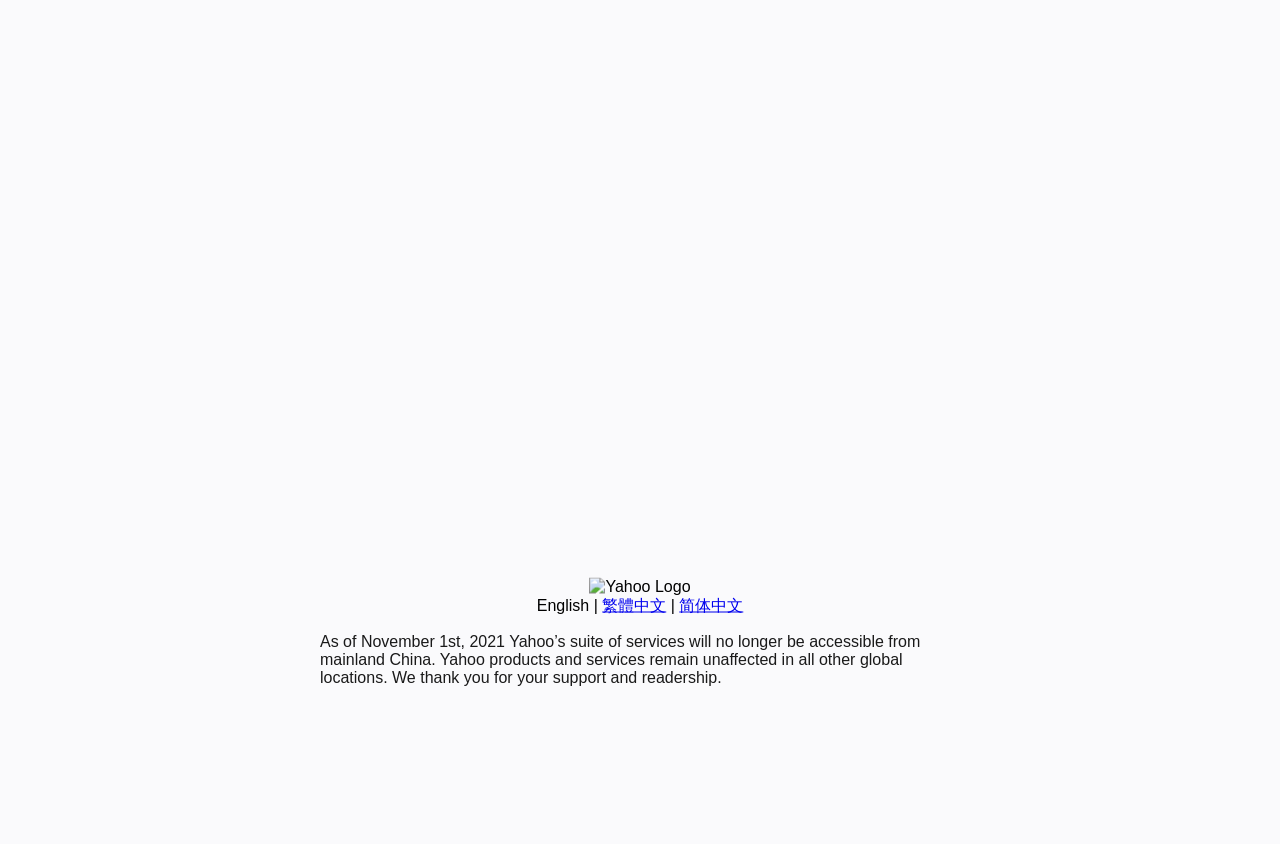Determine the bounding box of the UI component based on this description: "简体中文". The bounding box coordinates should be four float values between 0 and 1, i.e., [left, top, right, bottom].

[0.531, 0.707, 0.581, 0.727]